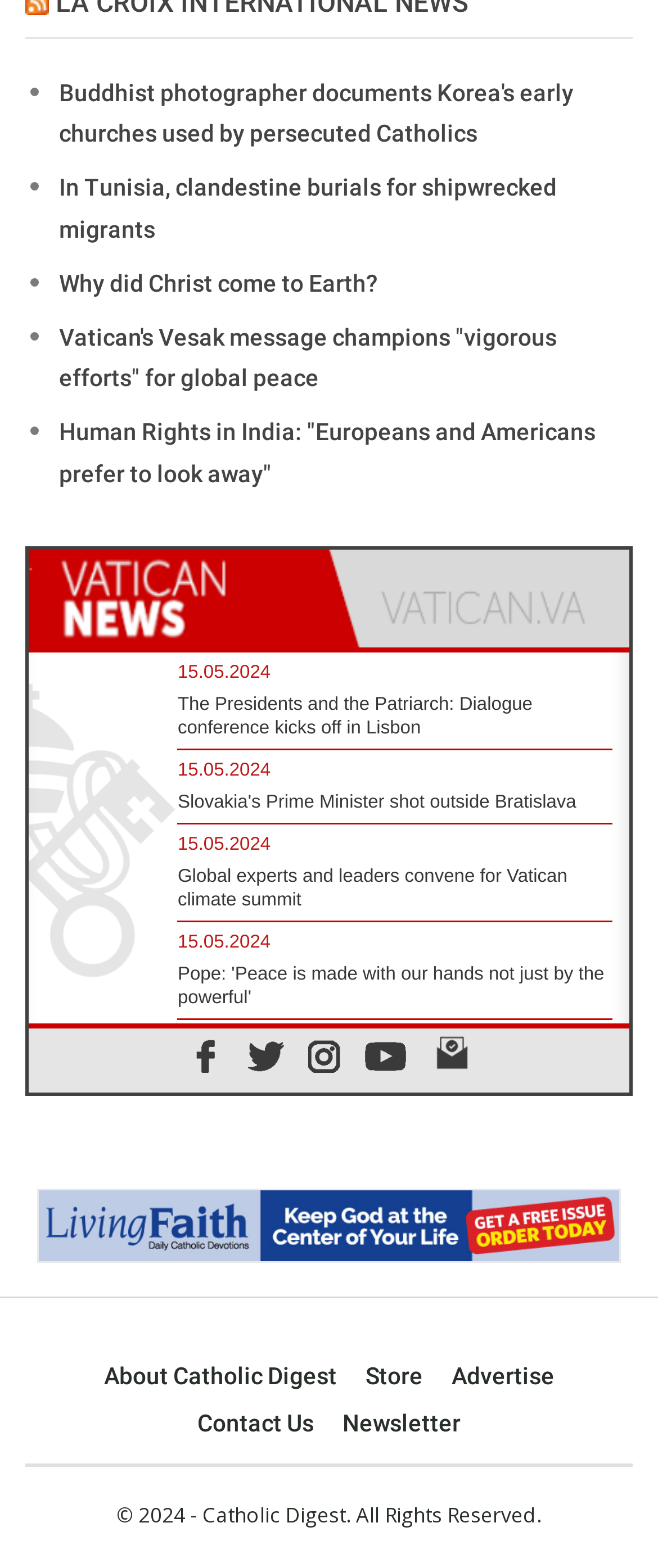Identify the bounding box coordinates for the element you need to click to achieve the following task: "View the 'Store' page". Provide the bounding box coordinates as four float numbers between 0 and 1, in the form [left, top, right, bottom].

[0.555, 0.869, 0.642, 0.886]